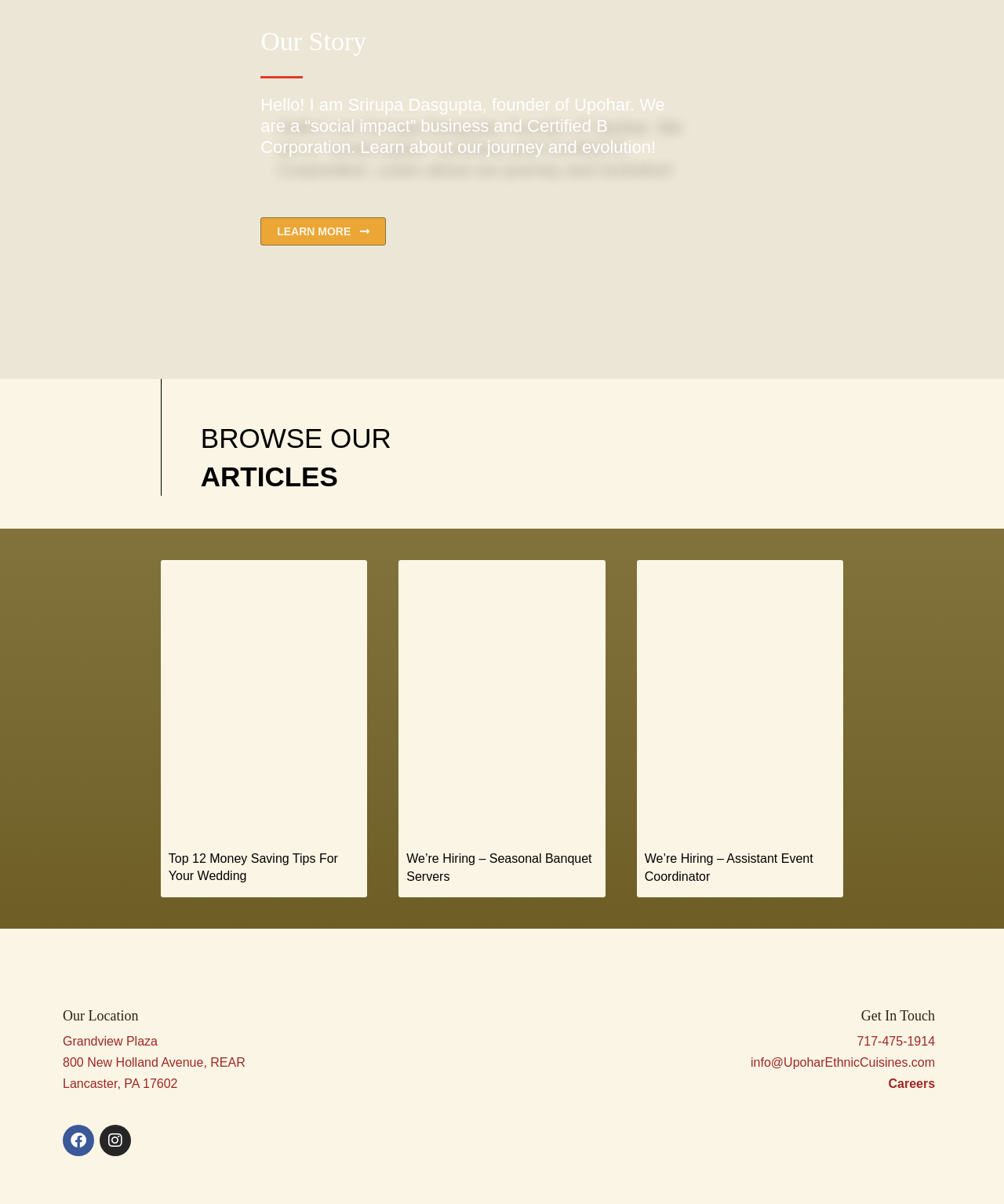Provide the bounding box coordinates in the format (top-left x, top-left y, bottom-right x, bottom-right y). All values are floating point numbers between 0 and 1. Determine the bounding box coordinate of the UI element described as: alt="Upohar Ethnic Cuisines"

[0.422, 0.838, 0.539, 0.936]